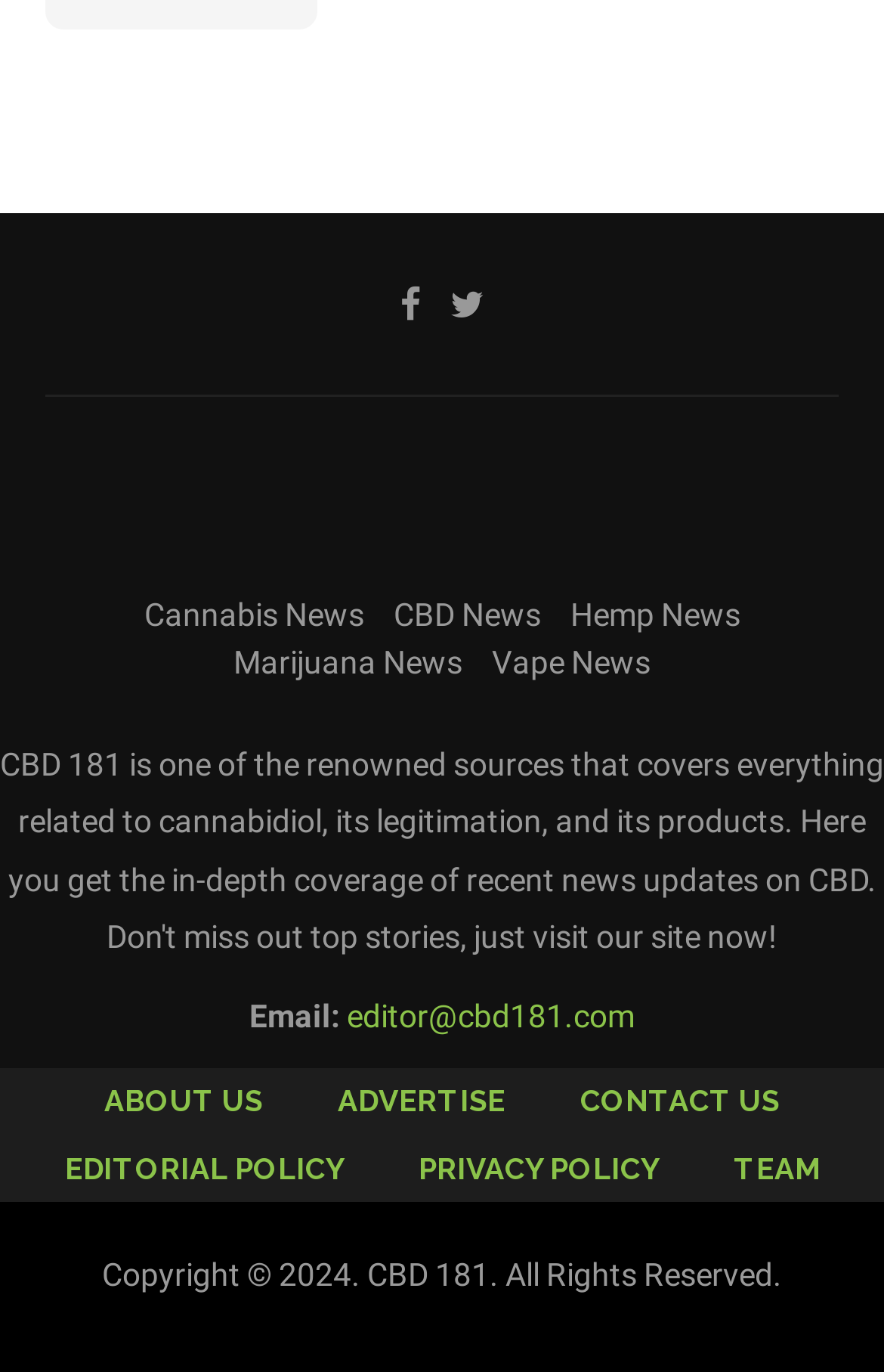Given the description "Contact Us", determine the bounding box of the corresponding UI element.

[0.618, 0.79, 0.921, 0.817]